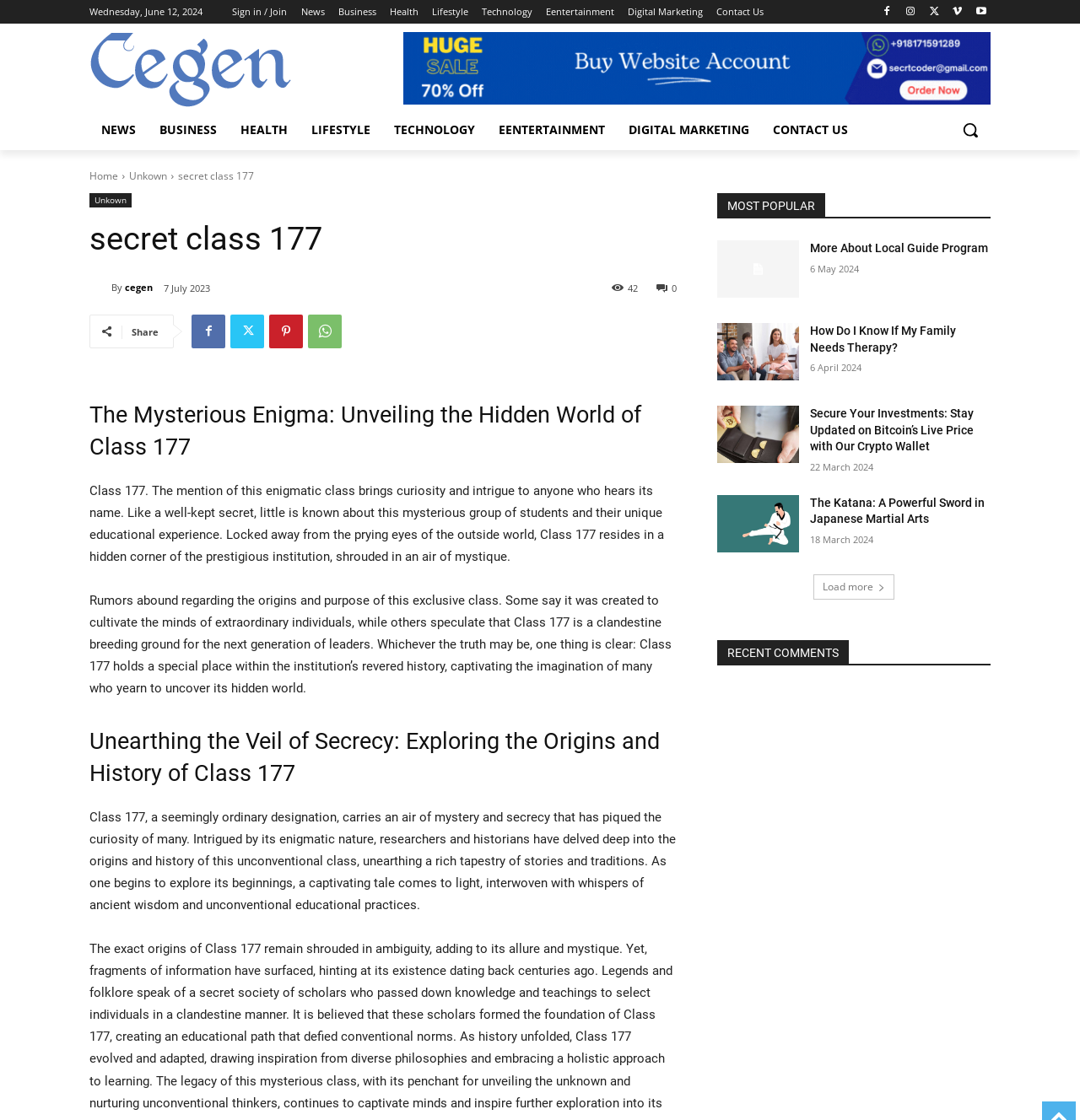Create a detailed narrative describing the layout and content of the webpage.

This webpage is about a blog post titled "Secret Class 177" and appears to be a news or article website. At the top, there is a logo on the left and a navigation menu with links to "News", "Business", "Health", "Lifestyle", "Technology", "Entertainment", "Digital Marketing", and "Contact Us" on the right. Below the navigation menu, there is a search bar with a magnifying glass icon.

The main content of the webpage is divided into sections. The first section has a heading "Secret Class 177" and a subheading "The Mysterious Enigma: Unveiling the Hidden World of Class 177". Below the heading, there is a paragraph of text that introduces the topic of Class 177, a mysterious and exclusive class at a prestigious institution.

The next section has a heading "Unearthing the Veil of Secrecy: Exploring the Origins and History of Class 177" and continues to discuss the history and origins of Class 177. The text is divided into paragraphs with a clear structure and formatting.

On the right side of the webpage, there is a section titled "MOST POPULAR" with a list of links to other articles, including "More About Local Guide Program", "How Do I Know If My Family Needs Therapy?", "Secure Your Investments: Stay Updated on Bitcoin’s Live Price with Our Crypto Wallet", and "The Katana: A Powerful Sword in Japanese Martial Arts". Each link has a heading and a timestamp indicating when the article was published.

At the bottom of the webpage, there is a "Load more" button and a section titled "RECENT COMMENTS".